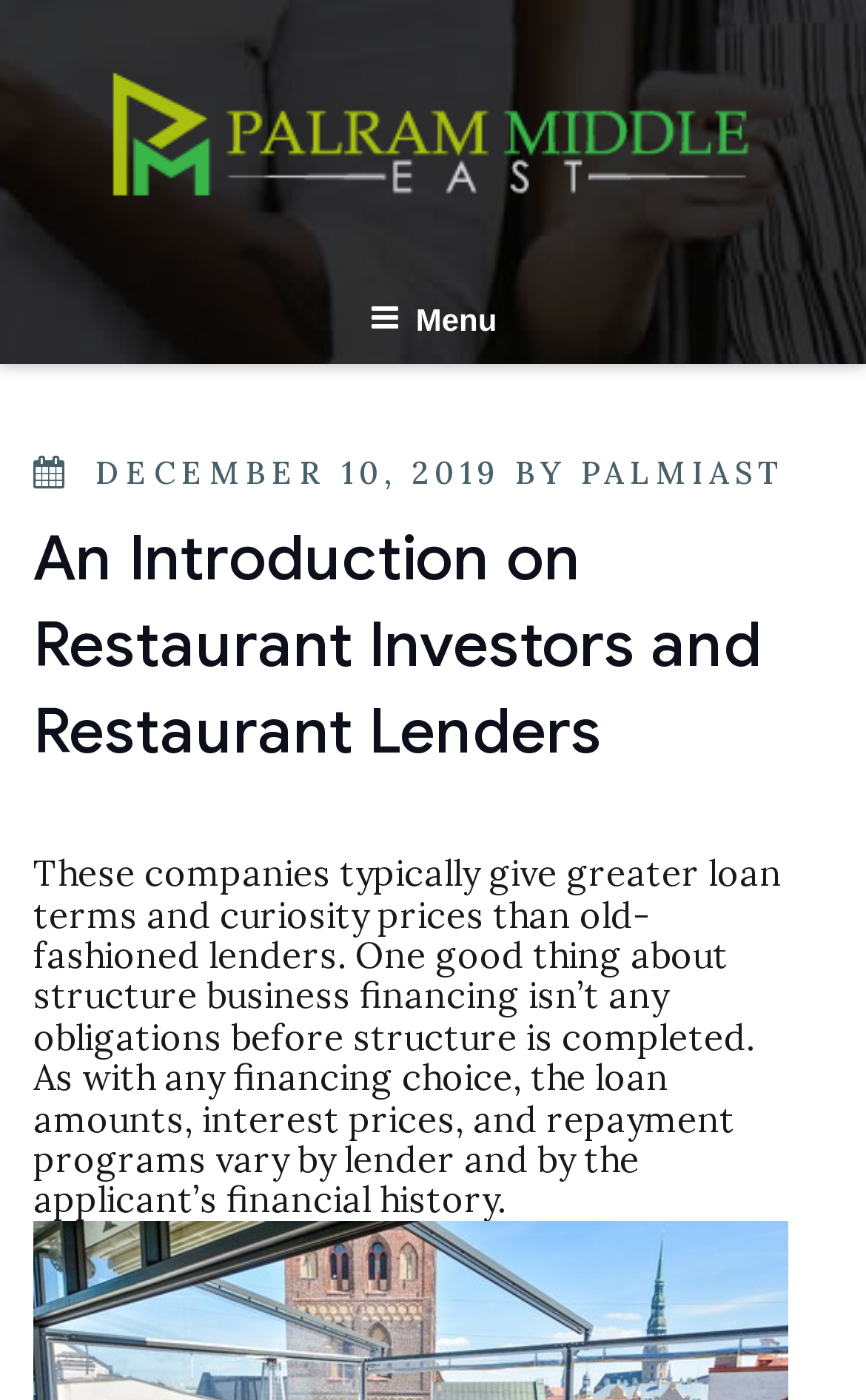What is the name of the company mentioned?
Examine the webpage screenshot and provide an in-depth answer to the question.

The company name is mentioned in the top navigation bar as a link, and also as an image with the same text. It is likely the company that owns or operates the website.